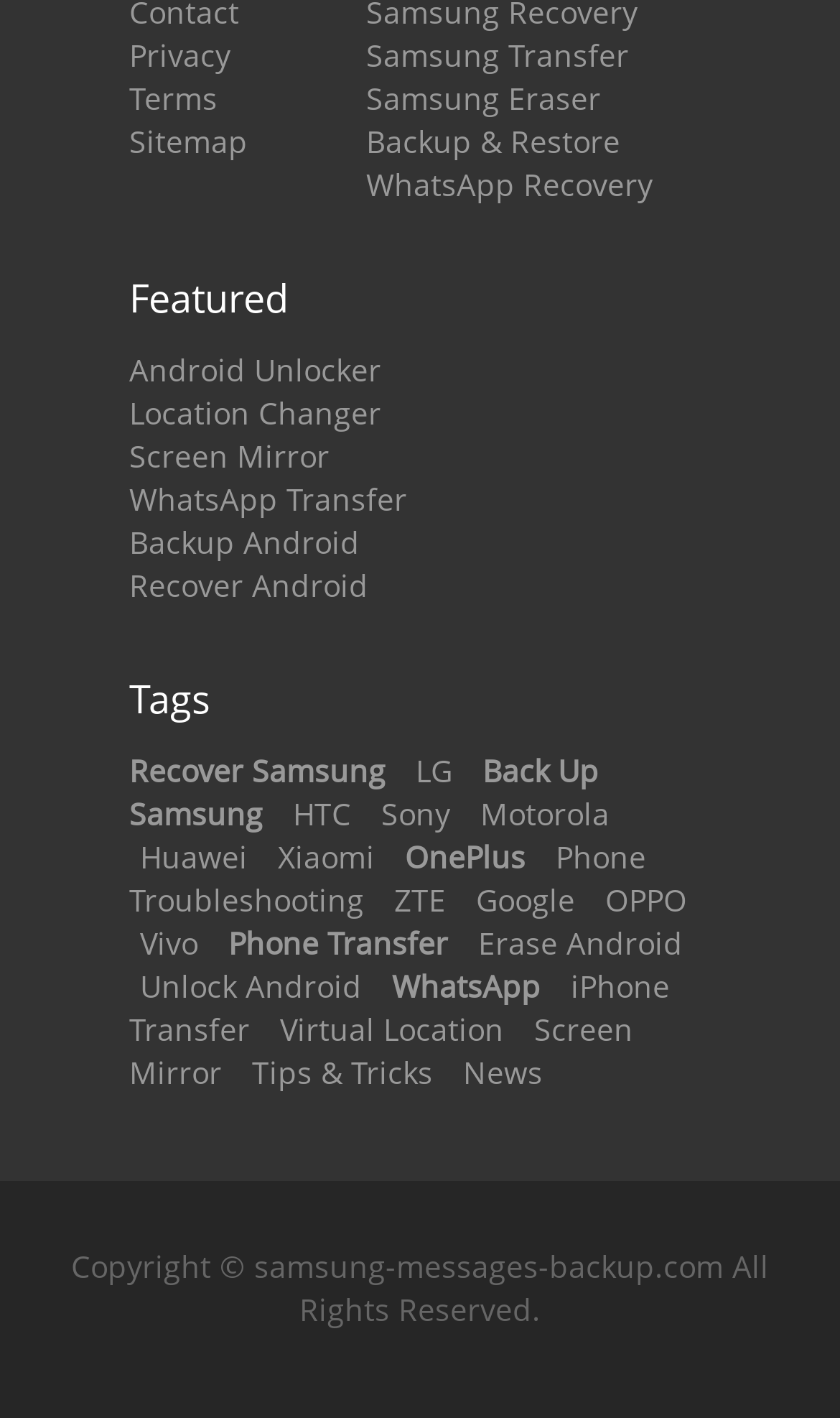Please give the bounding box coordinates of the area that should be clicked to fulfill the following instruction: "Explore Phone Troubleshooting". The coordinates should be in the format of four float numbers from 0 to 1, i.e., [left, top, right, bottom].

[0.154, 0.589, 0.769, 0.649]